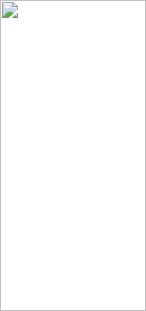Use a single word or phrase to respond to the question:
What is the purpose of understanding market follow-through?

Enhance trading strategies